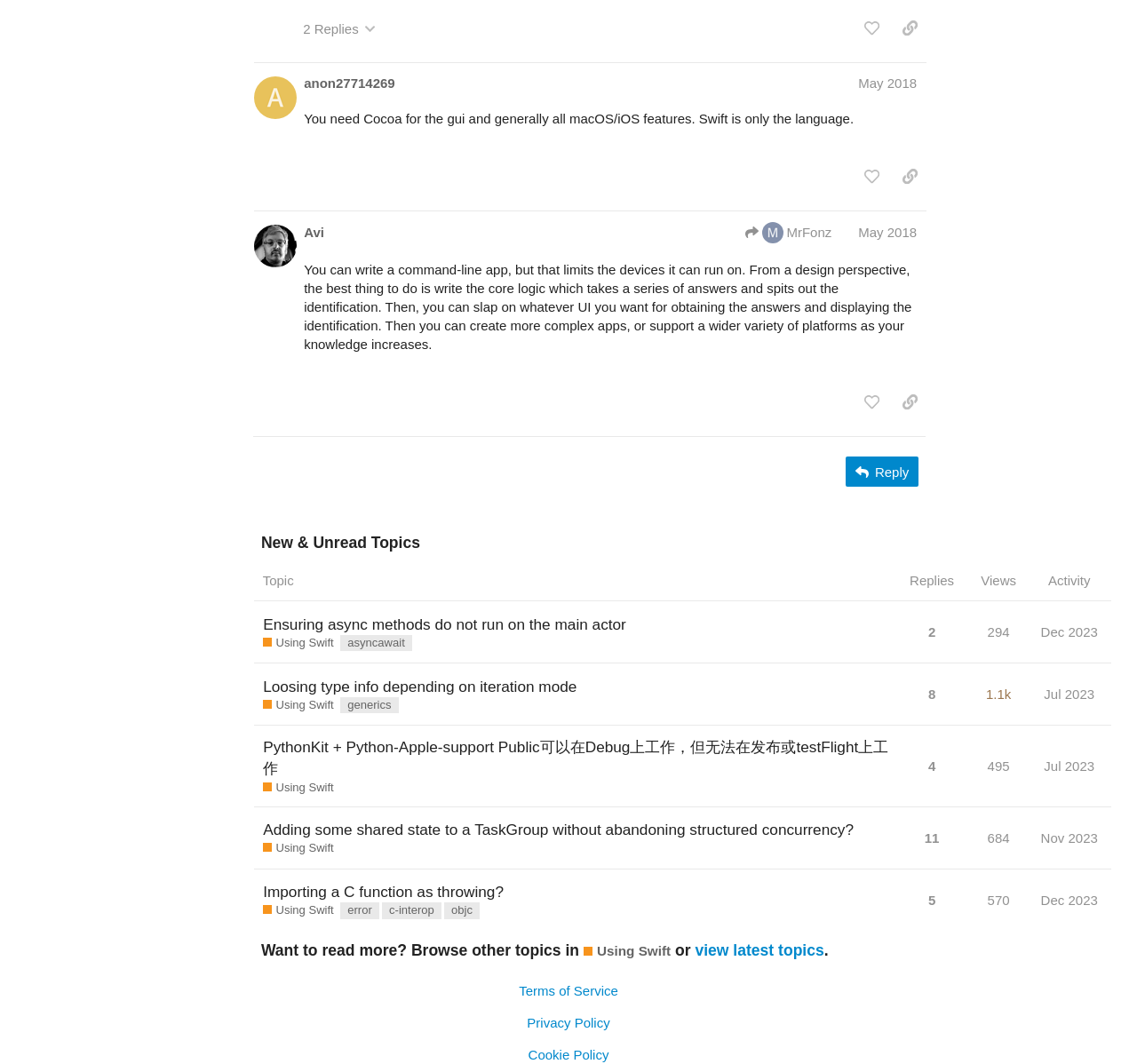Use a single word or phrase to answer the question:
How many replies does the topic 'Ensuring async methods do not run on the main actor' have?

2